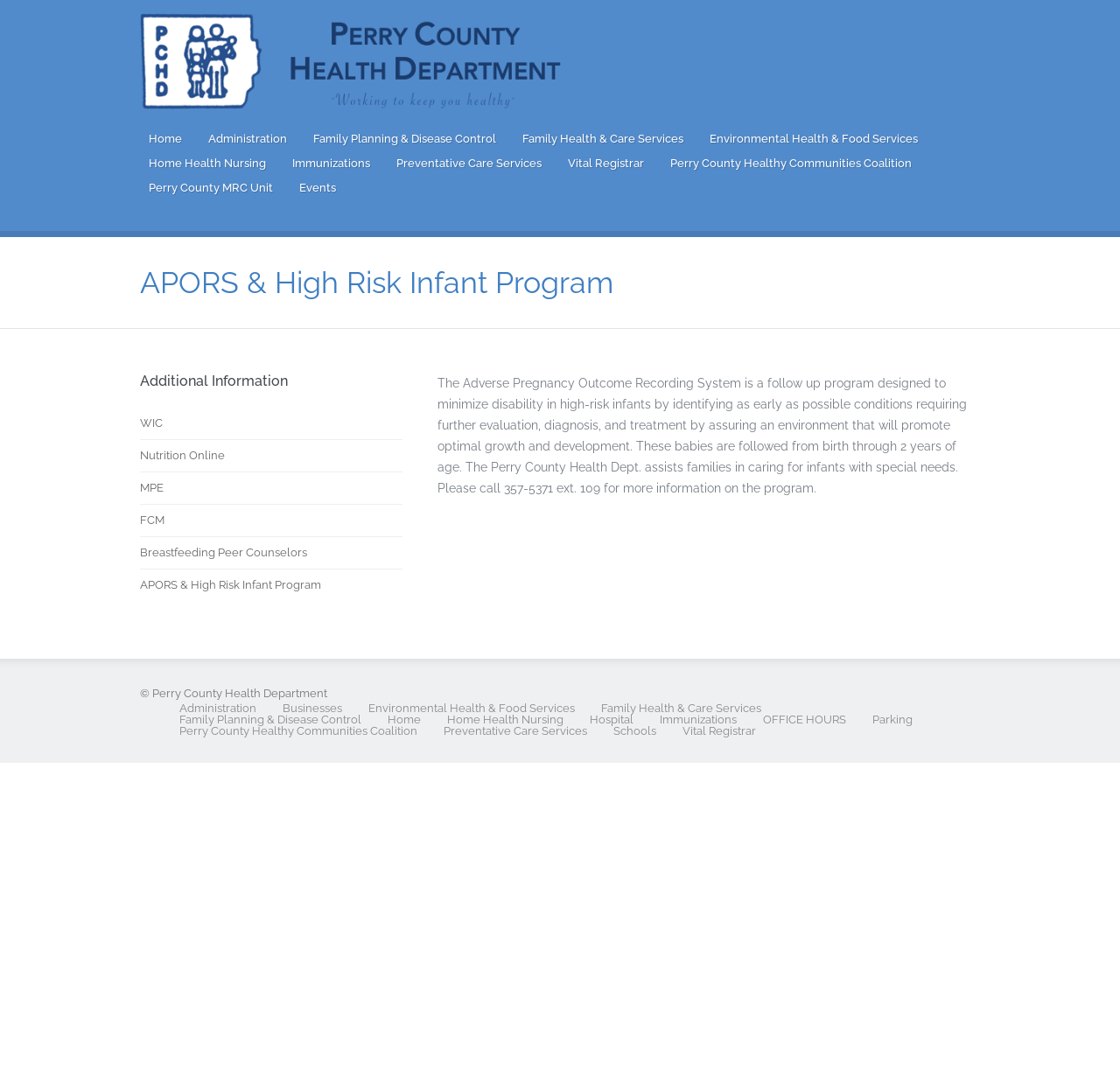Determine the bounding box coordinates of the clickable region to execute the instruction: "Contact the Perry County Health Department". The coordinates should be four float numbers between 0 and 1, denoted as [left, top, right, bottom].

[0.499, 0.141, 0.583, 0.163]